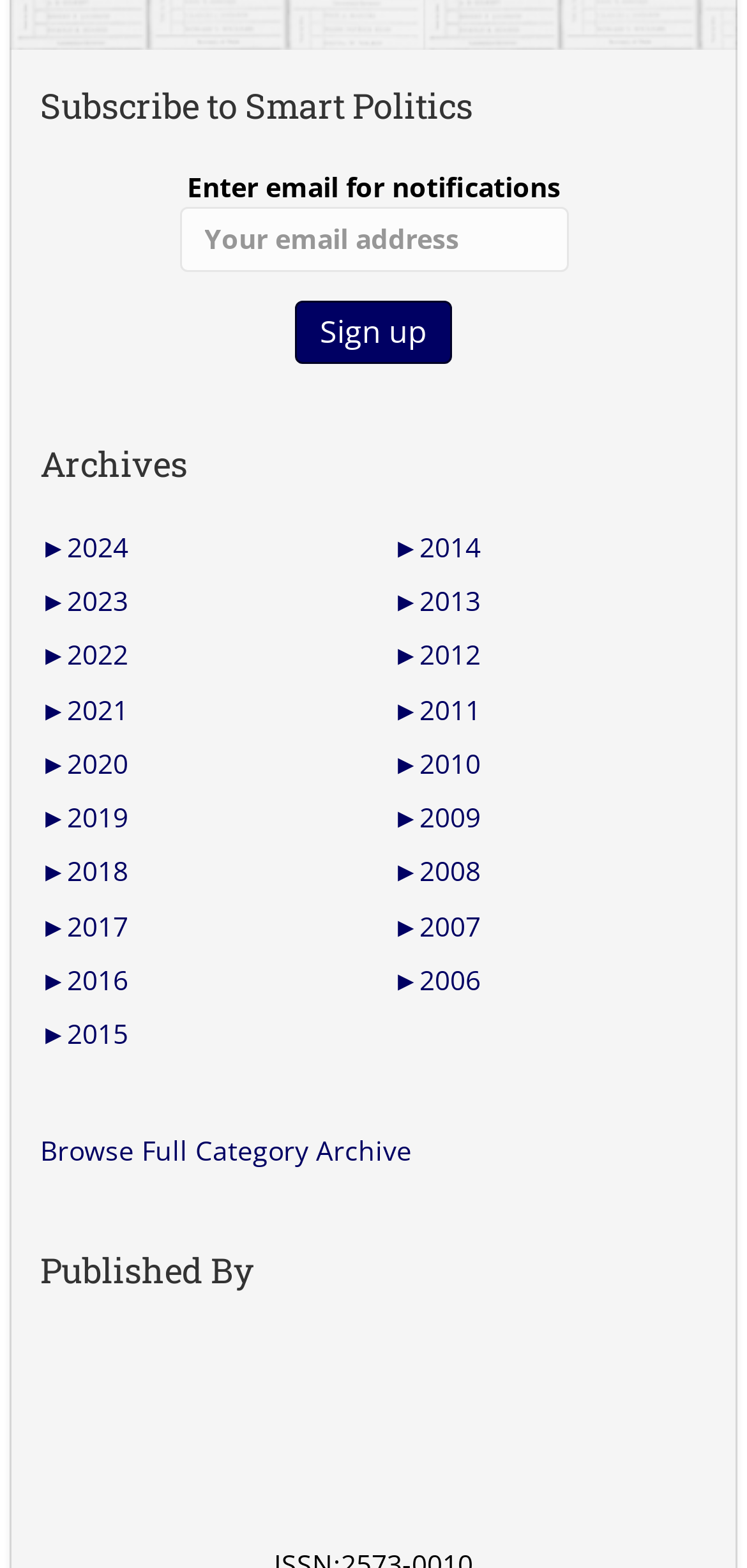Reply to the question with a single word or phrase:
How many links are there in the 'Archives' section?

18